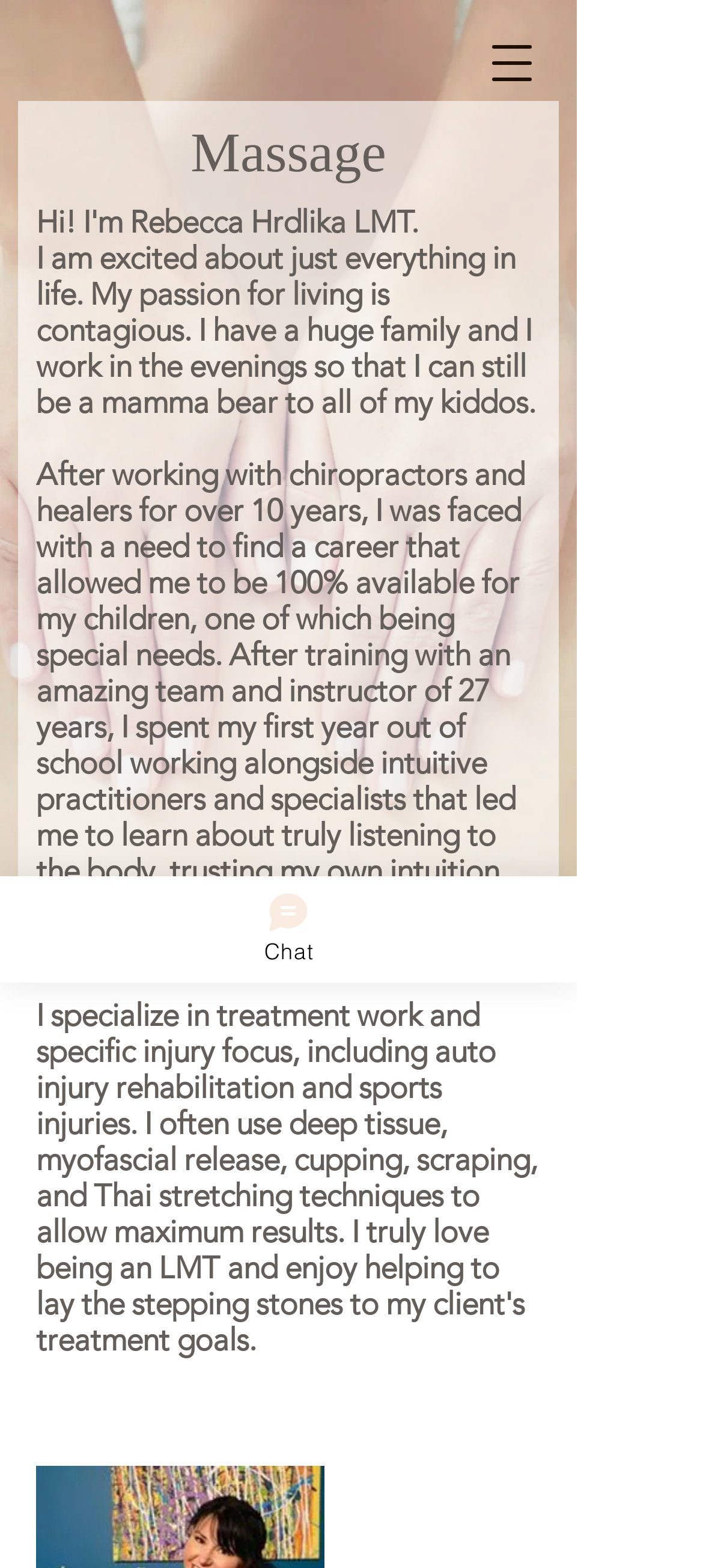How many years of experience does the instructor have?
Look at the screenshot and provide an in-depth answer.

According to the text, the instructor that the massage therapist trained with has 27 years of experience, as mentioned in the sentence 'After training with an amazing team and instructor of 27 years...'.